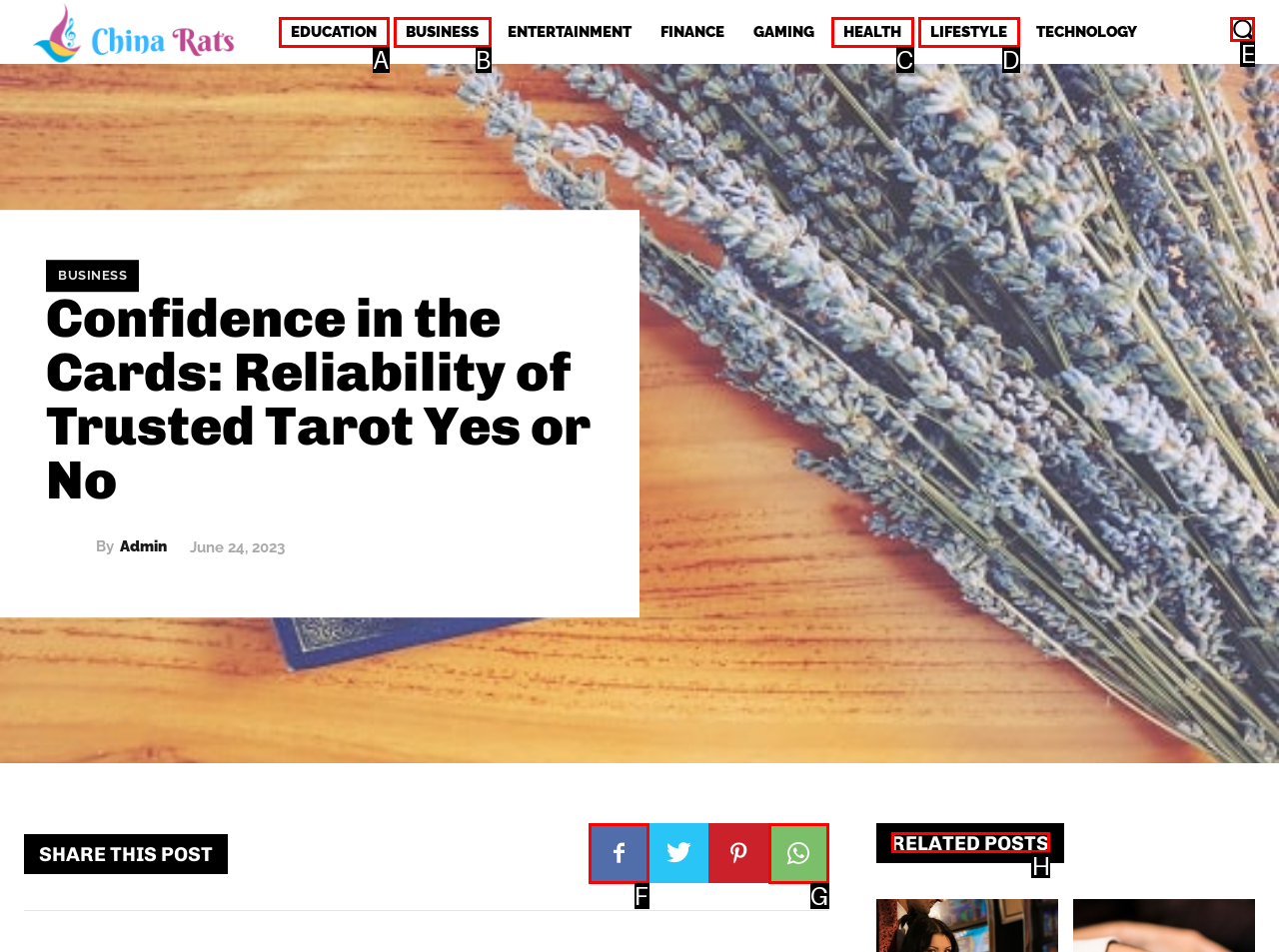Tell me which one HTML element I should click to complete this task: View related posts Answer with the option's letter from the given choices directly.

H